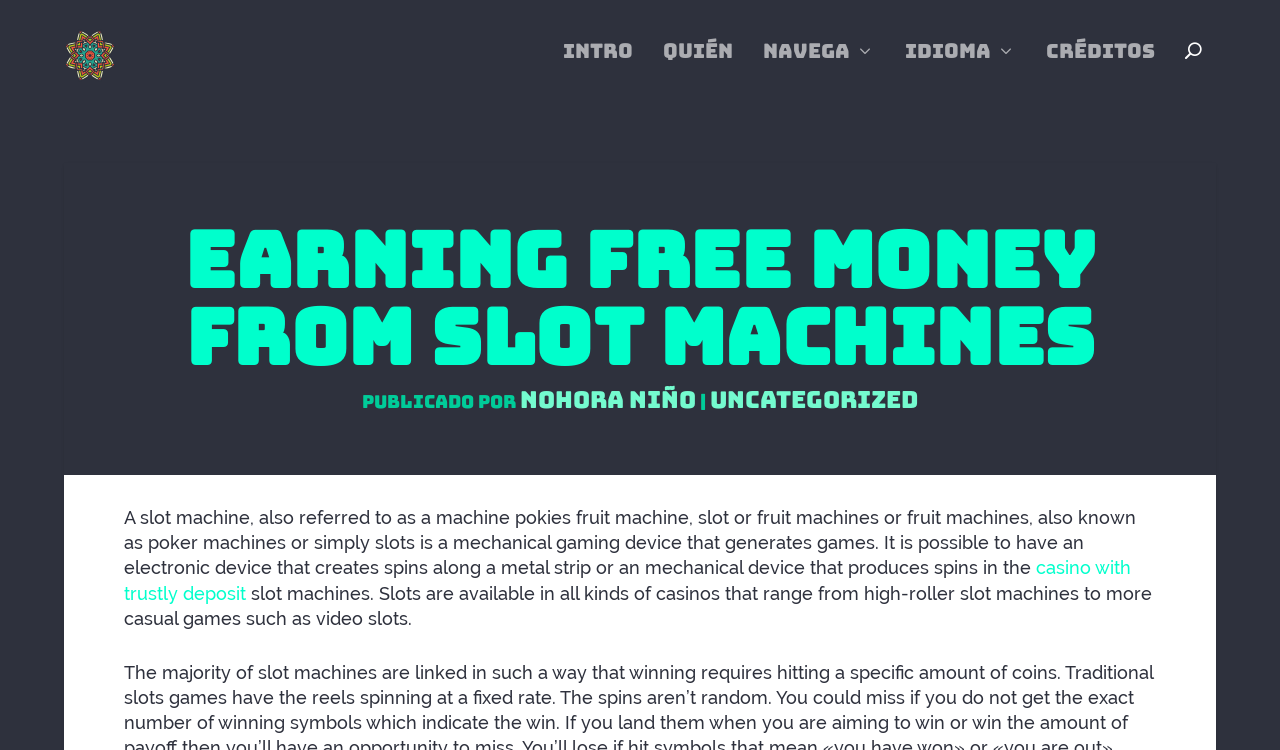Specify the bounding box coordinates for the region that must be clicked to perform the given instruction: "Switch to a different language".

[0.707, 0.075, 0.794, 0.165]